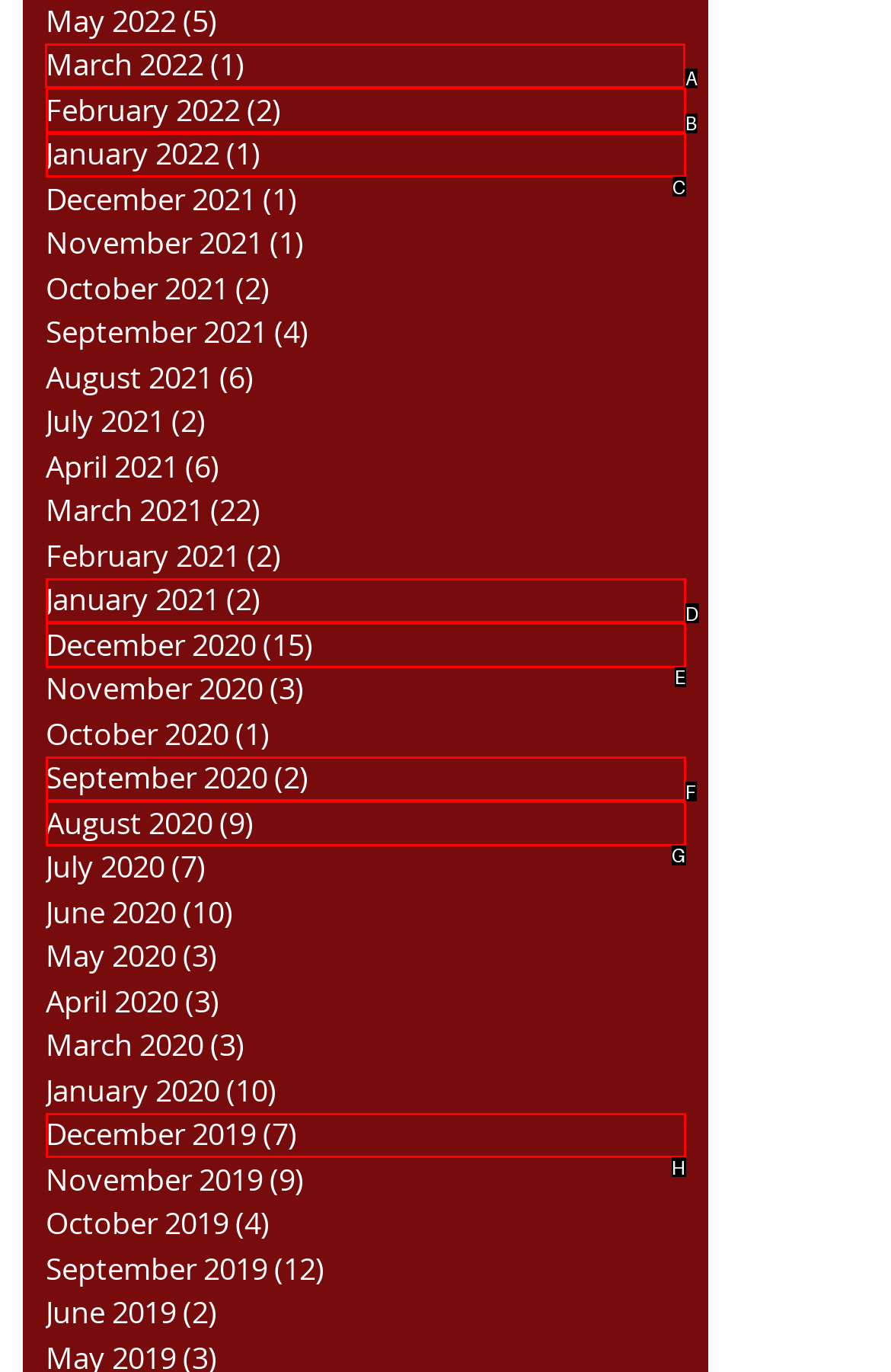Determine which option you need to click to execute the following task: View March 2022 posts. Provide your answer as a single letter.

A